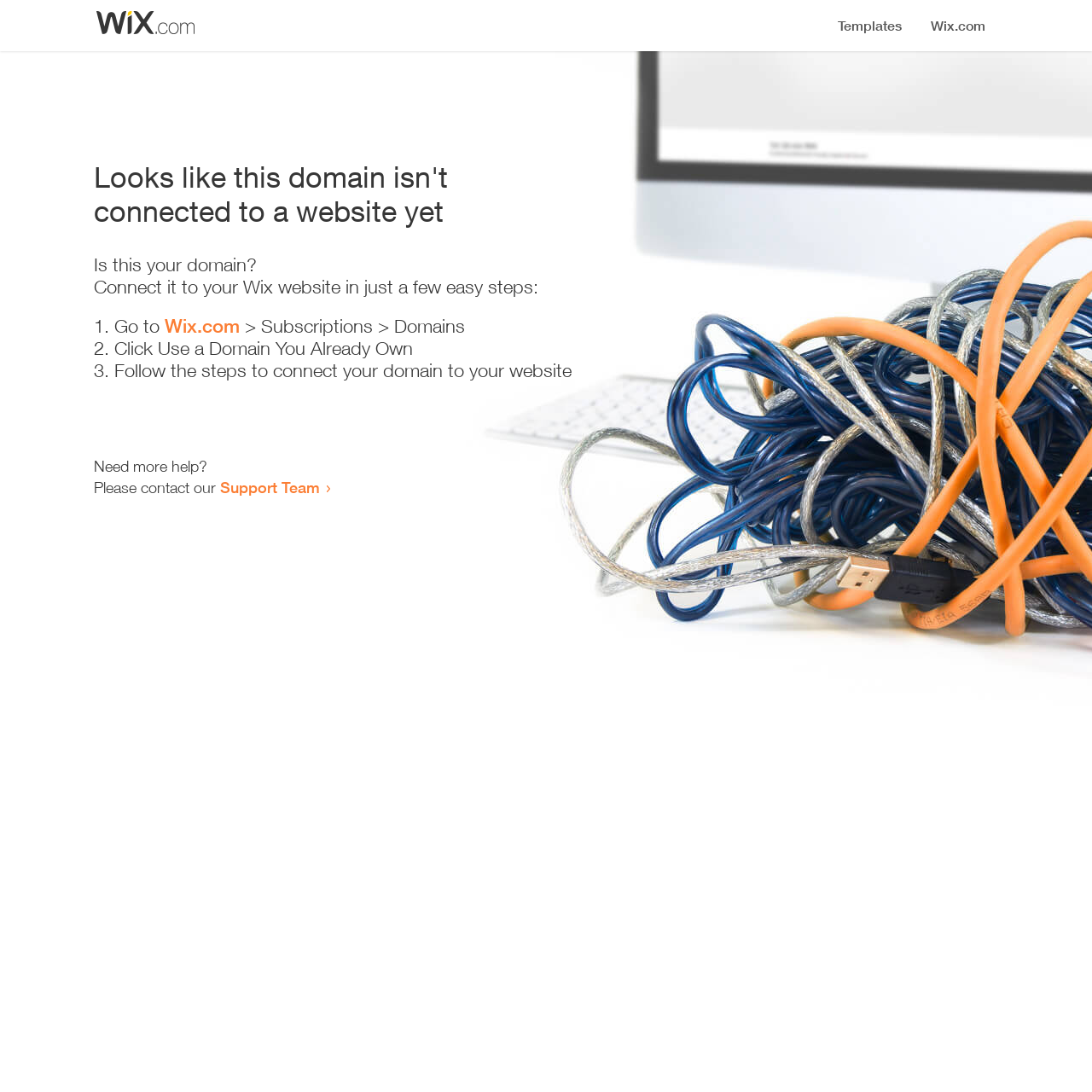What is the purpose of the provided instructions?
Please elaborate on the answer to the question with detailed information.

The webpage provides a series of instructions, including going to Wix.com and following certain steps, indicating that the purpose of the instructions is to help the user connect their domain to a website.